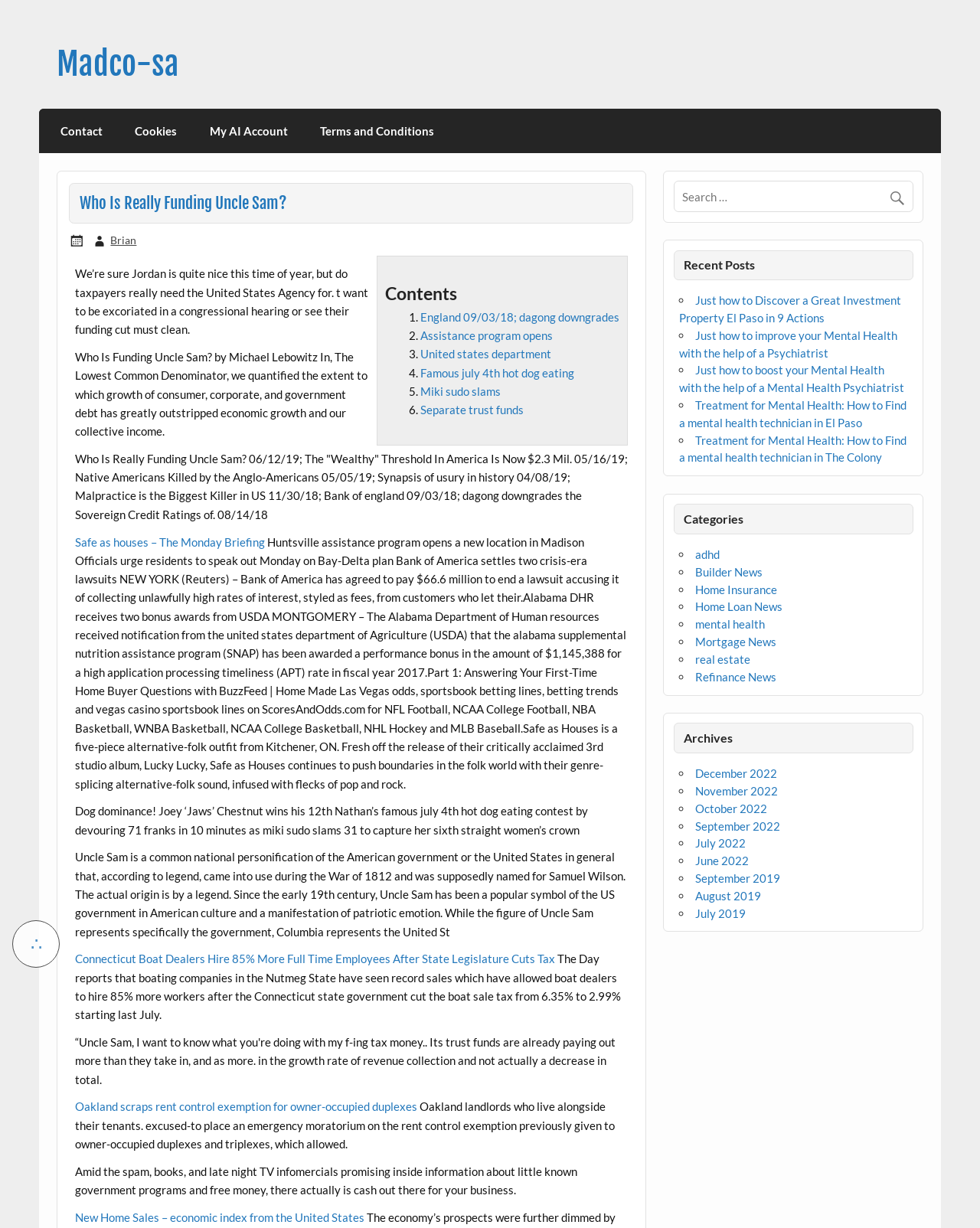Identify and provide the bounding box for the element described by: "Cookies".

[0.121, 0.089, 0.197, 0.125]